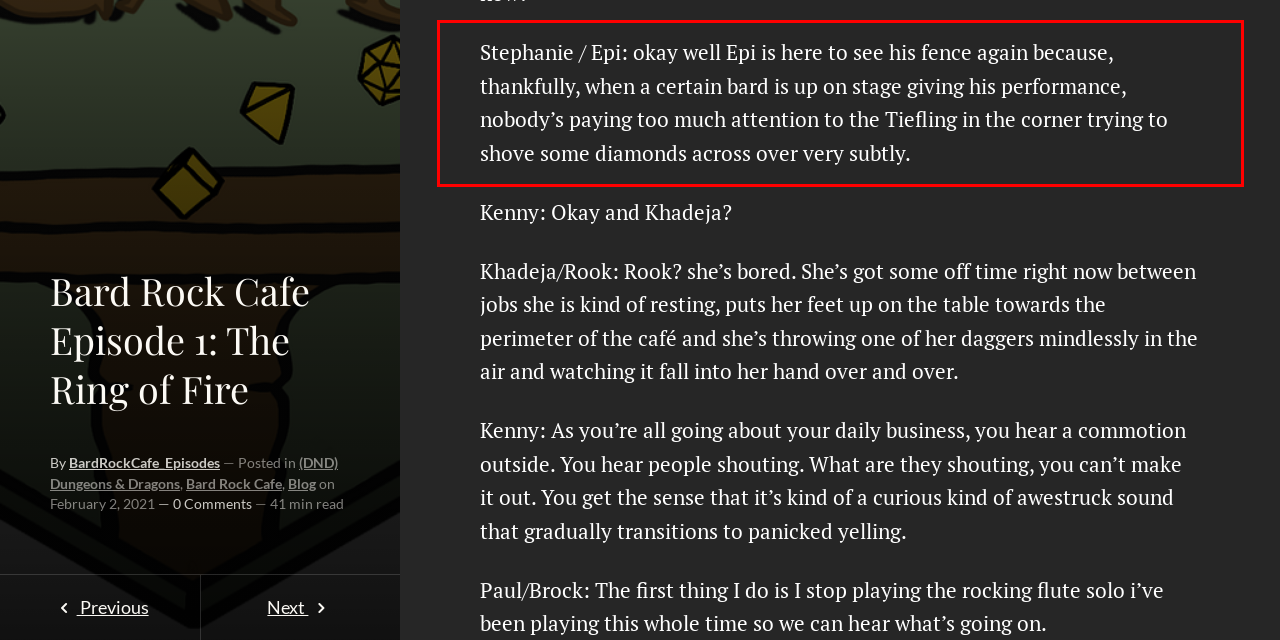Within the provided webpage screenshot, find the red rectangle bounding box and perform OCR to obtain the text content.

Stephanie / Epi: okay well Epi is here to see his fence again because, thankfully, when a certain bard is up on stage giving his performance, nobody’s paying too much attention to the Tiefling in the corner trying to shove some diamonds across over very subtly.